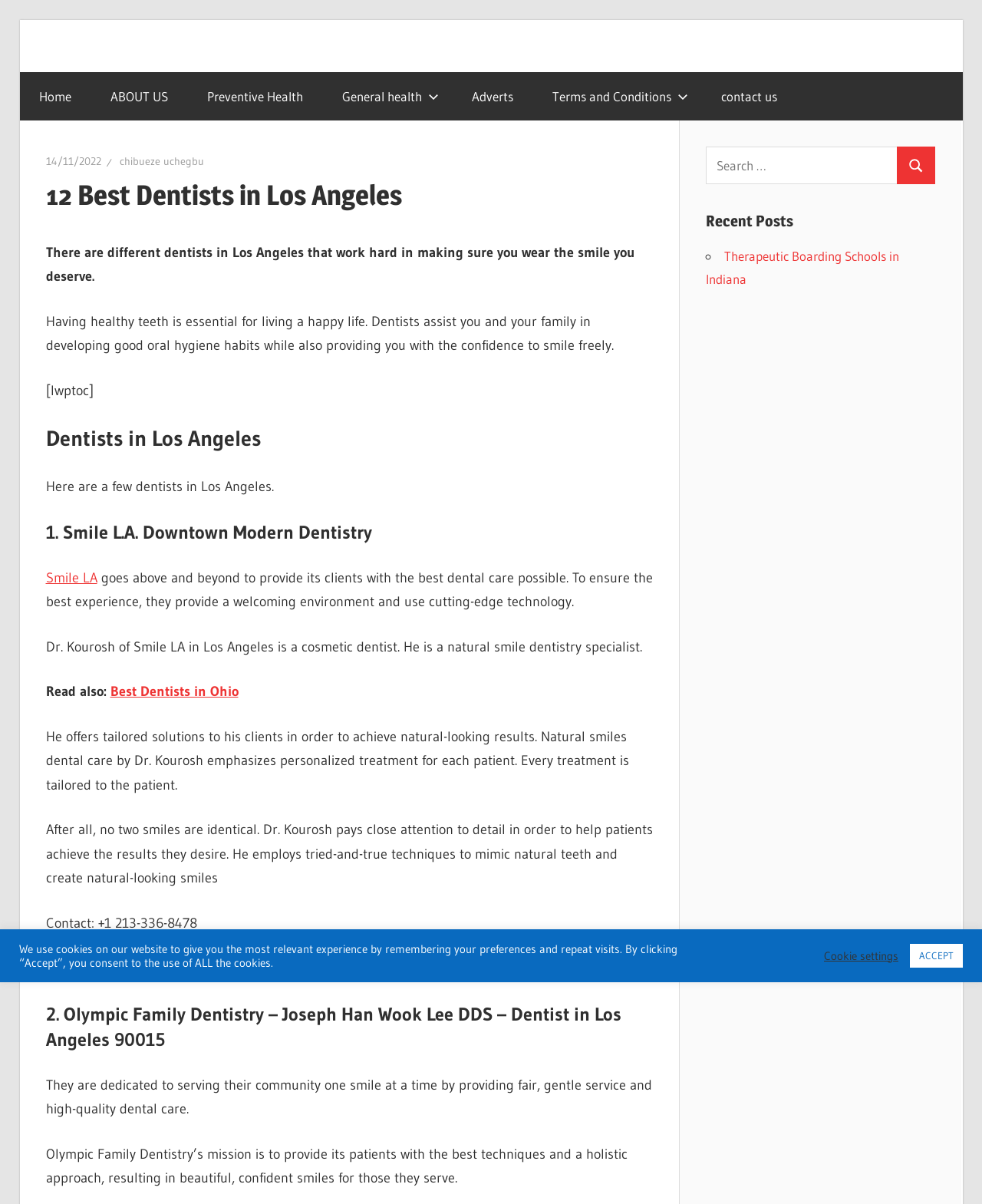What is the purpose of dentists in Los Angeles?
Analyze the screenshot and provide a detailed answer to the question.

Based on the webpage content, it is clear that the purpose of dentists in Los Angeles is to provide dental care to individuals and families, helping them develop good oral hygiene habits and providing them with the confidence to smile freely.